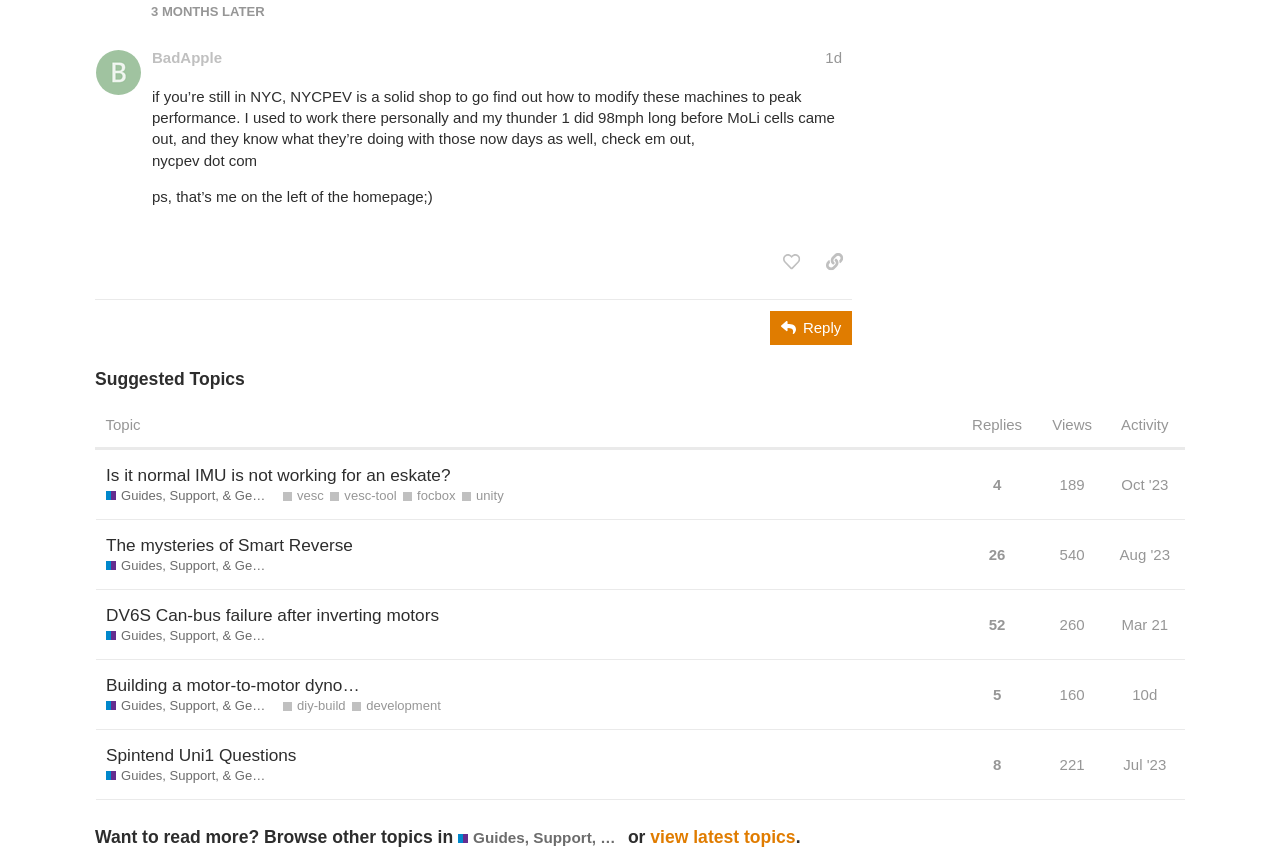How many replies does the topic 'Is it normal IMU is not working for an eskate?' have?
Utilize the information in the image to give a detailed answer to the question.

The number of replies to the topic 'Is it normal IMU is not working for an eskate?' can be found by looking at the gridcell that contains the text 'This topic has 4 replies'.